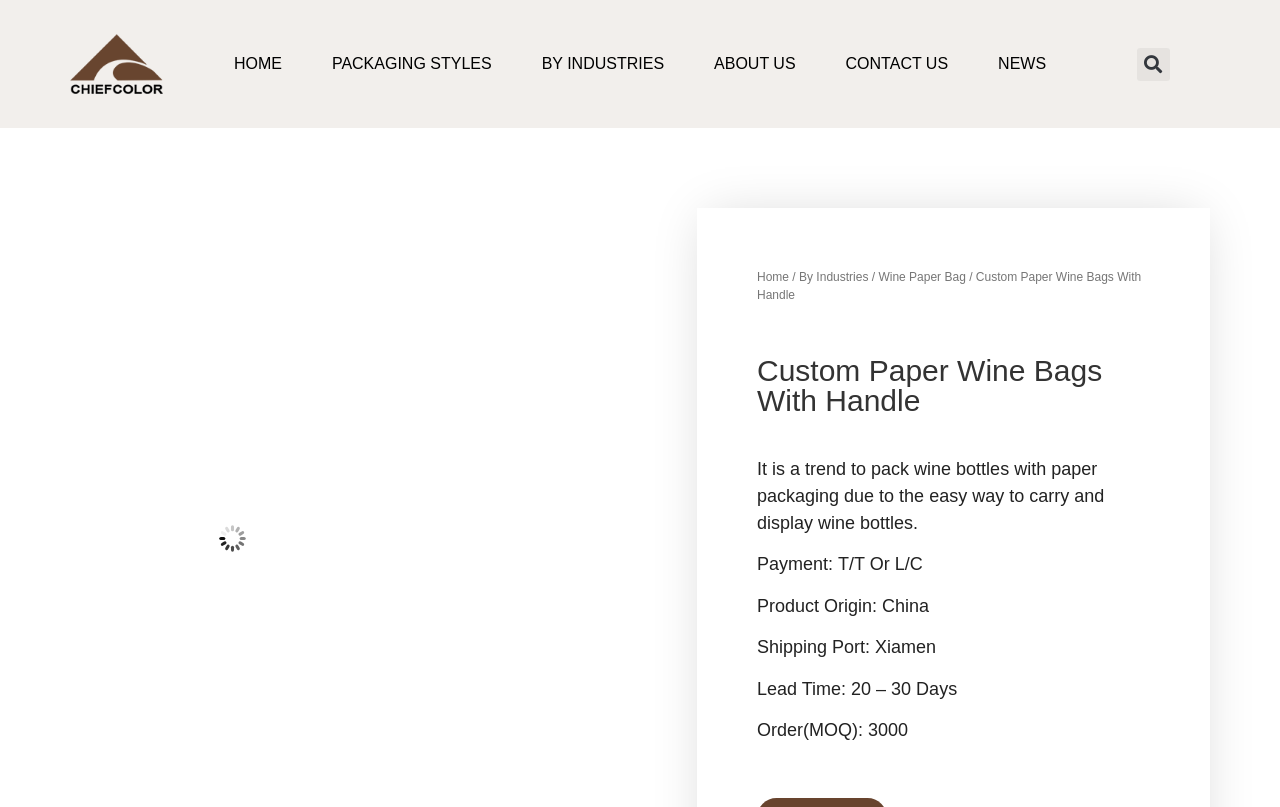Refer to the image and answer the question with as much detail as possible: What is the material of the paper wine bags?

The material of the paper wine bags is mentioned in the webpage as 190gsm white card paper, which suggests that the bags are made of a high-quality paper material.